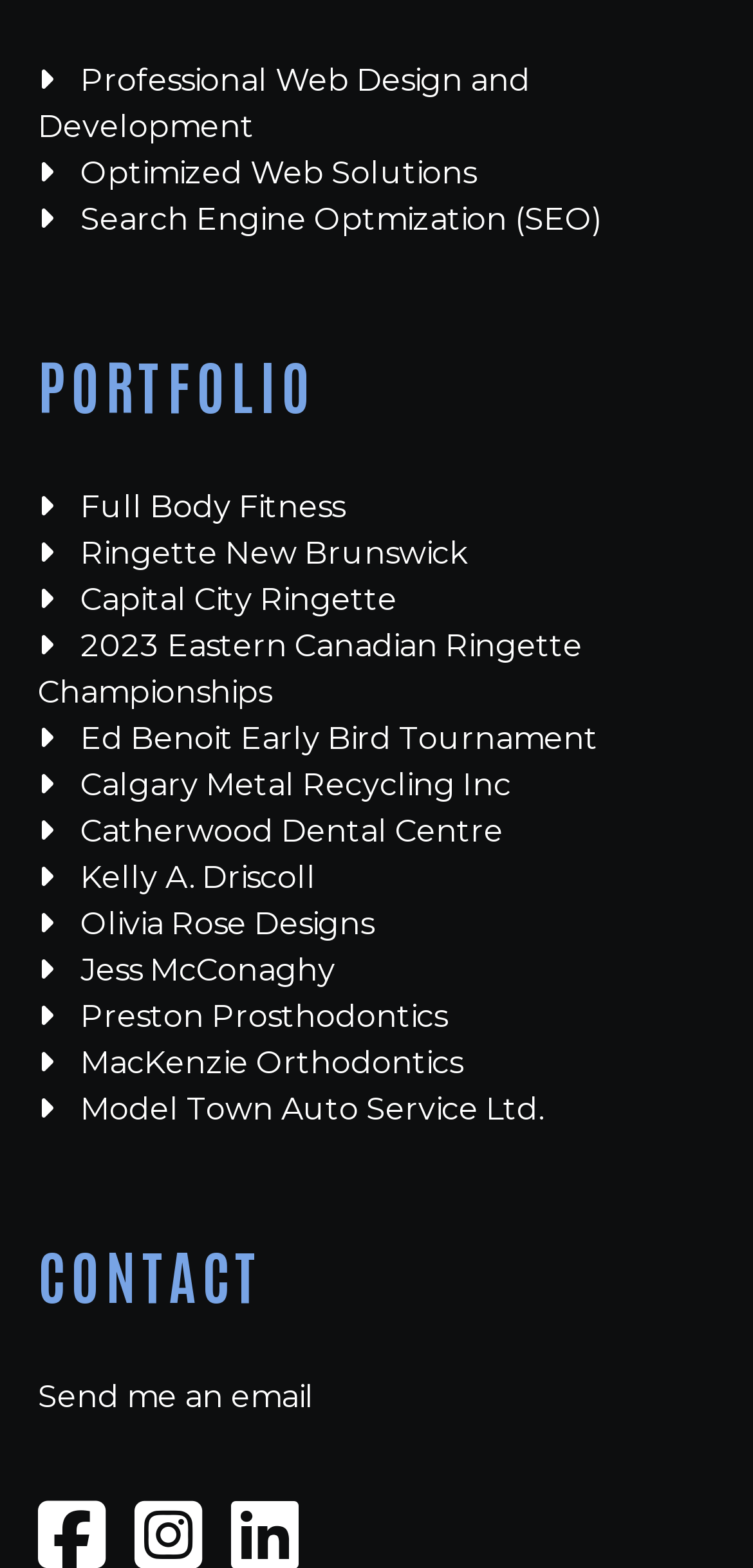Give a succinct answer to this question in a single word or phrase: 
What type of services are mentioned at the top of the webpage?

Web design and development